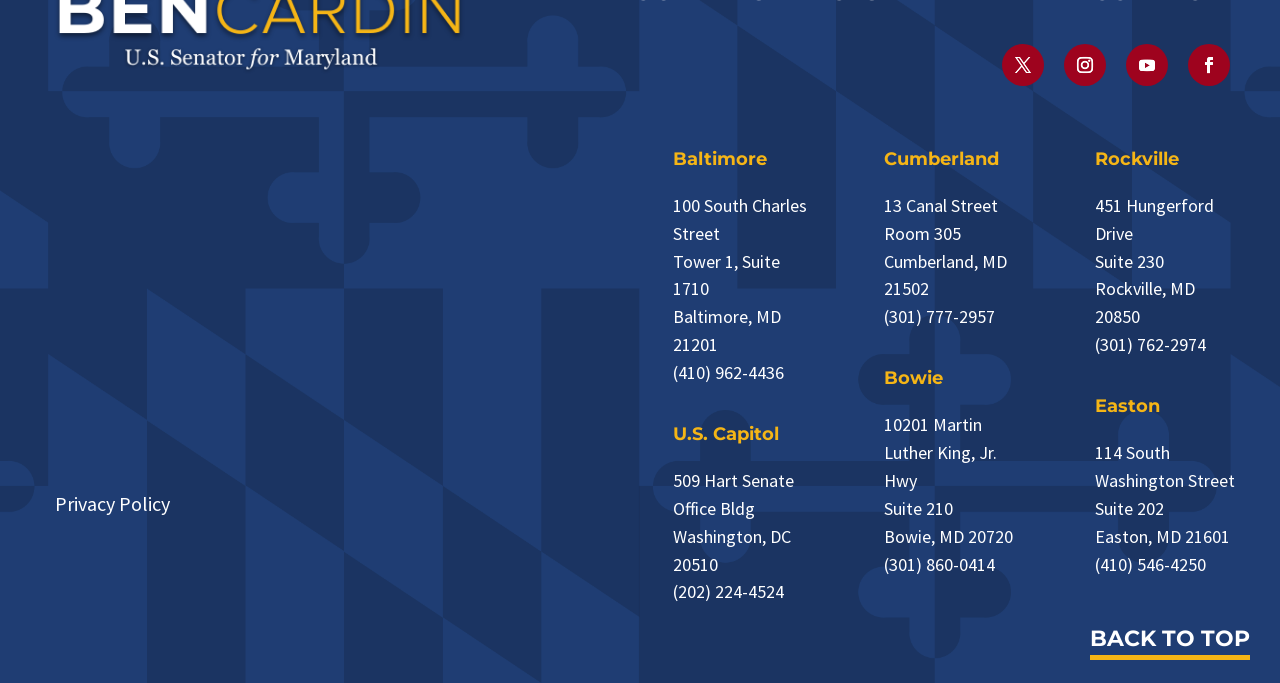Please determine the bounding box coordinates for the UI element described here. Use the format (top-left x, top-left y, bottom-right x, bottom-right y) with values bounded between 0 and 1: Follow

[0.928, 0.064, 0.961, 0.125]